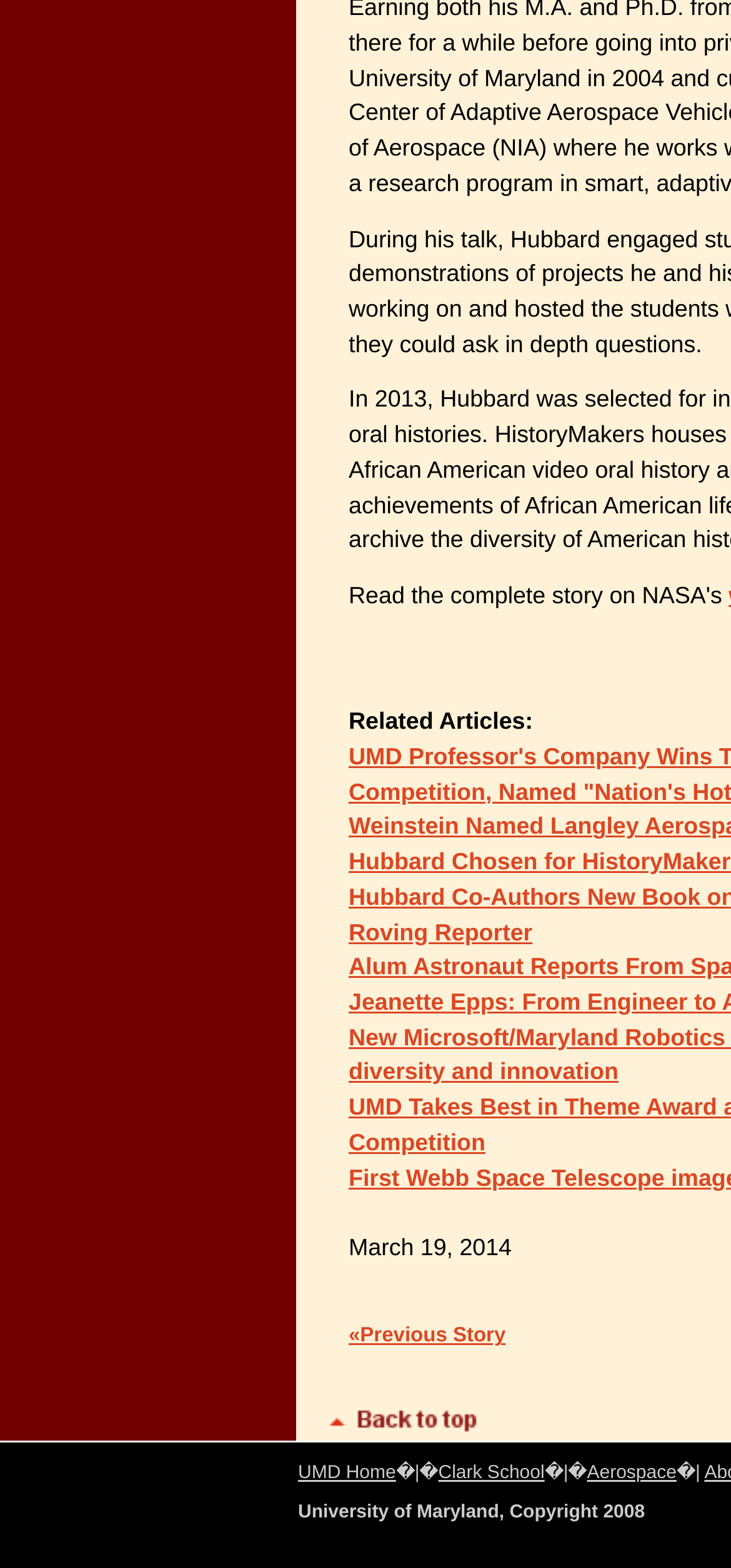Given the content of the image, can you provide a detailed answer to the question?
What is the date of the article 'Roving Reporter'?

I found the date 'March 19, 2014' next to the article title 'Roving Reporter'.